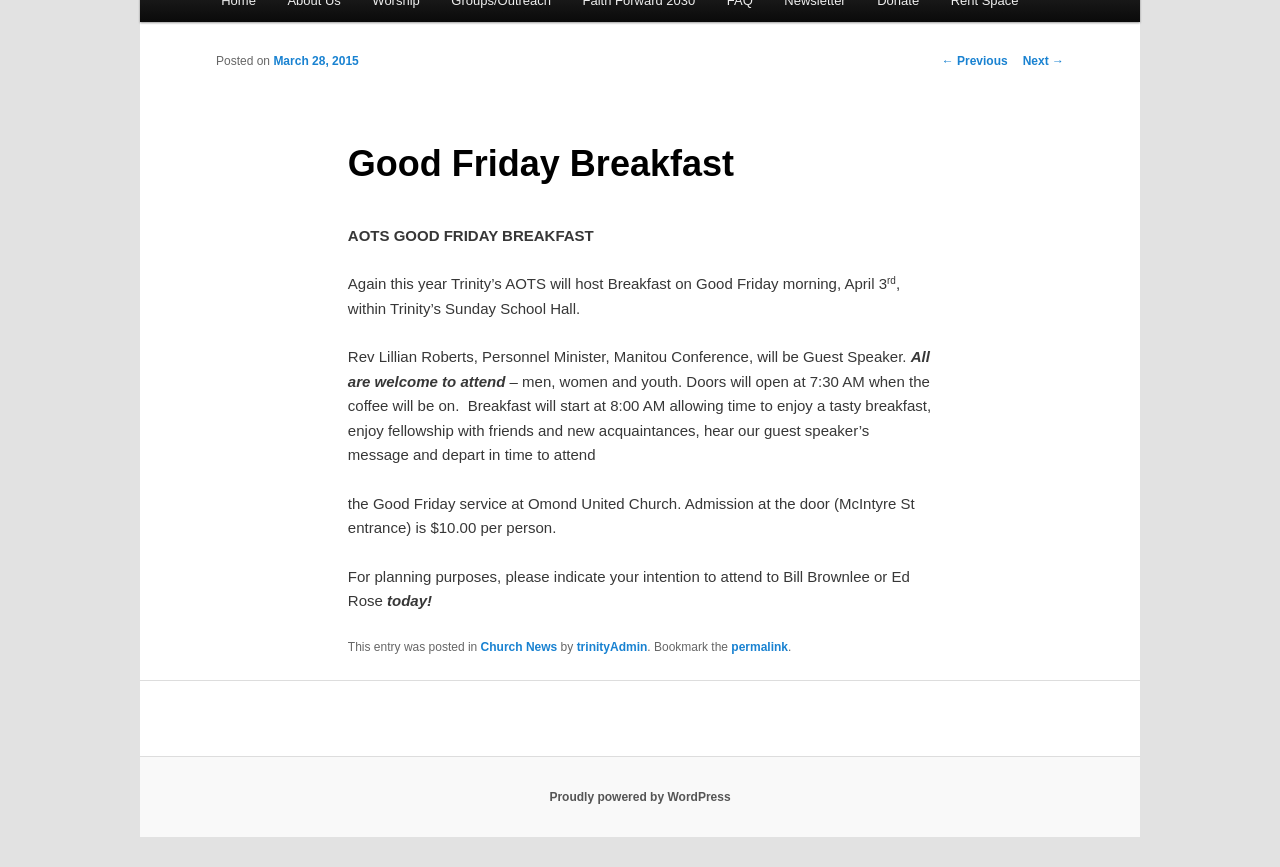Extract the bounding box coordinates of the UI element described by: "Next →". The coordinates should include four float numbers ranging from 0 to 1, e.g., [left, top, right, bottom].

[0.799, 0.062, 0.831, 0.078]